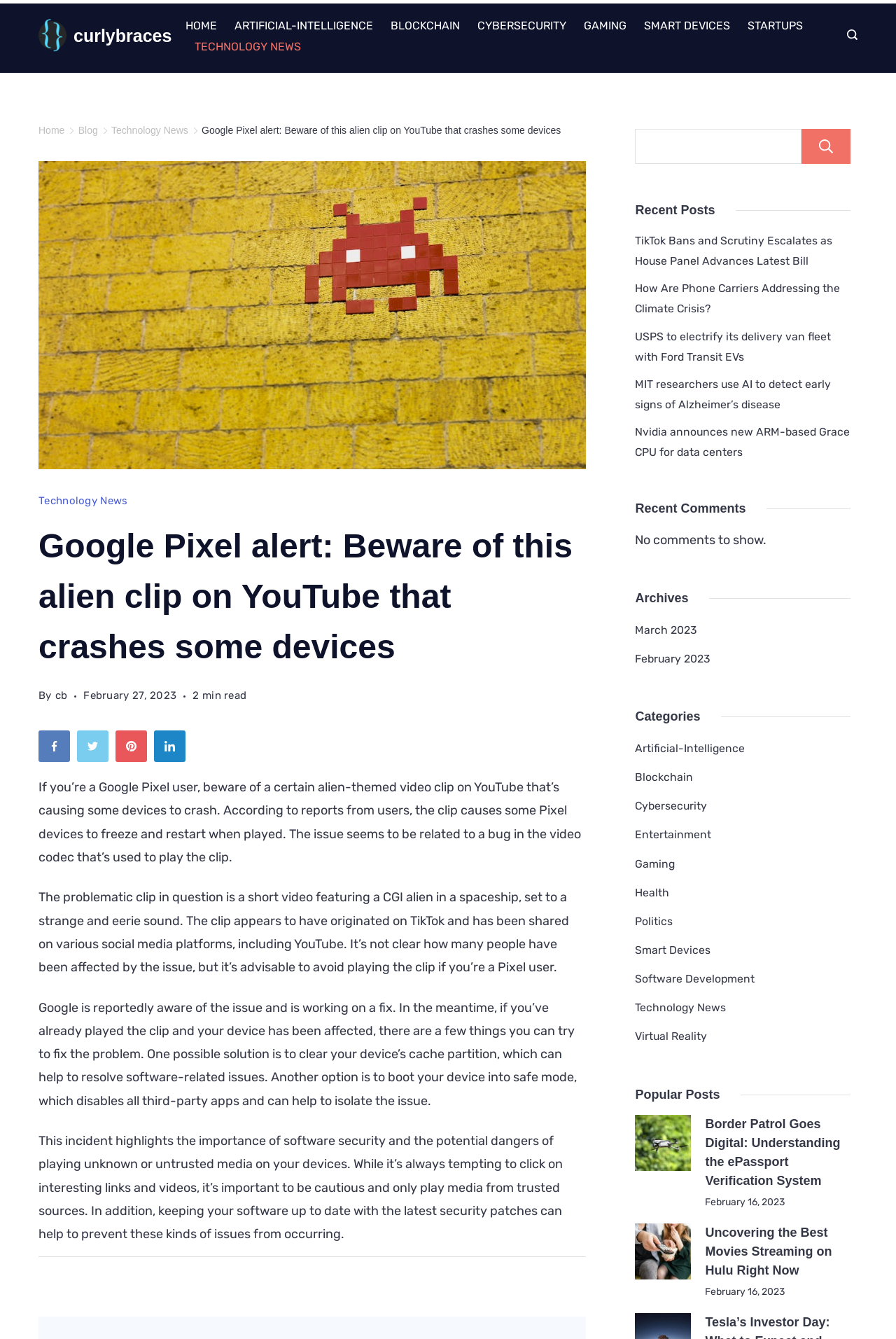What is the topic of the article?
Please give a detailed and thorough answer to the question, covering all relevant points.

The topic of the article can be determined by reading the heading 'Google Pixel alert: Beware of this alien clip on YouTube that crashes some devices' which is located at the top of the webpage.